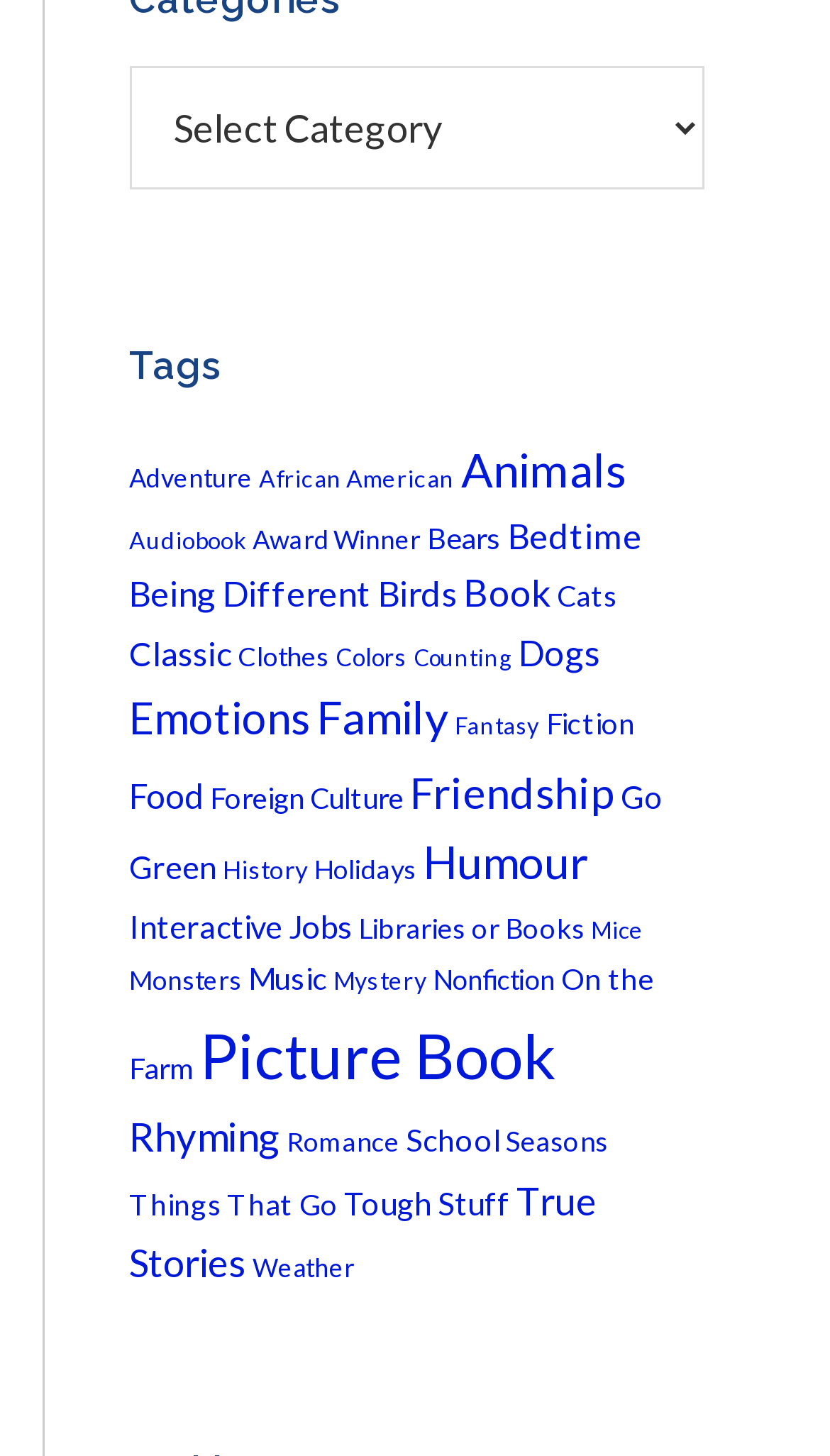Using the format (top-left x, top-left y, bottom-right x, bottom-right y), and given the element description, identify the bounding box coordinates within the screenshot: Nonfiction

[0.522, 0.662, 0.668, 0.684]